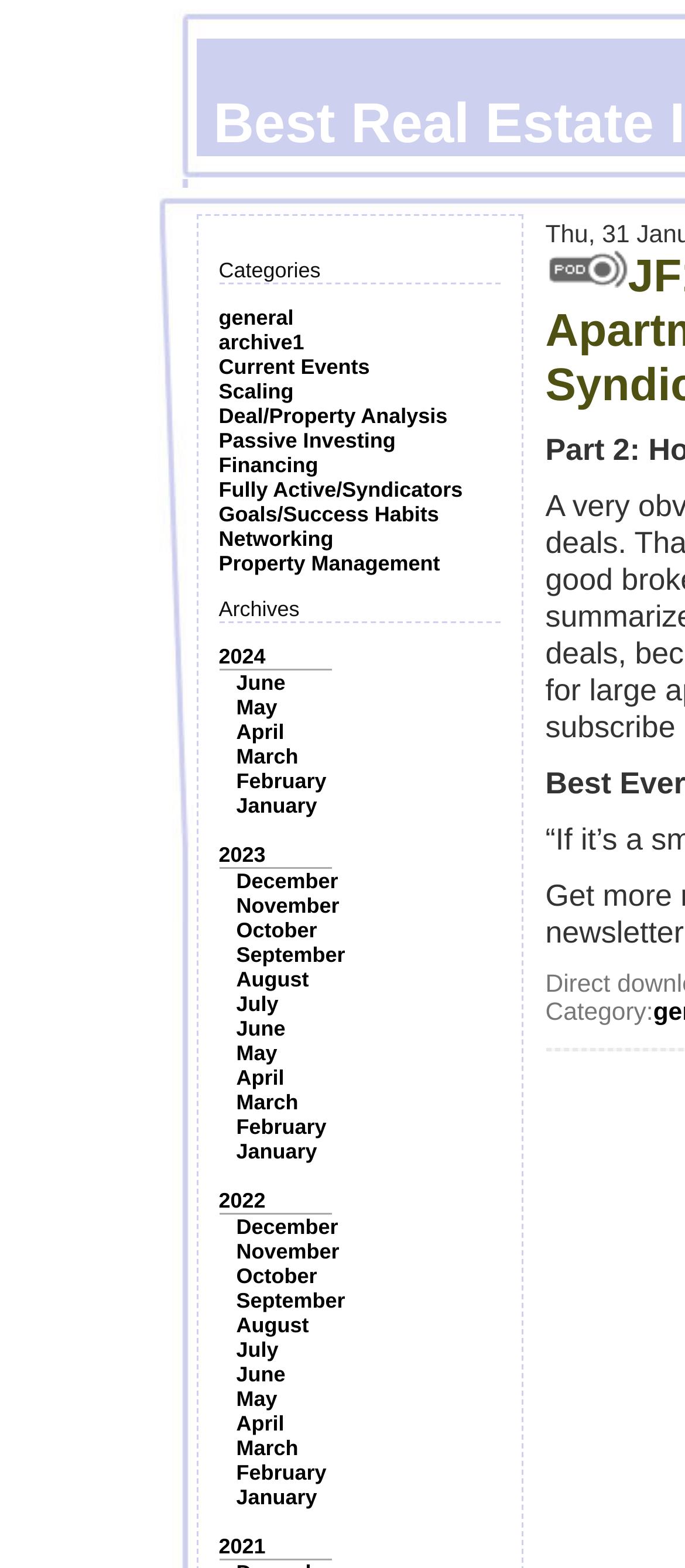Could you locate the bounding box coordinates for the section that should be clicked to accomplish this task: "Click on the 'general' category".

[0.319, 0.195, 0.429, 0.21]